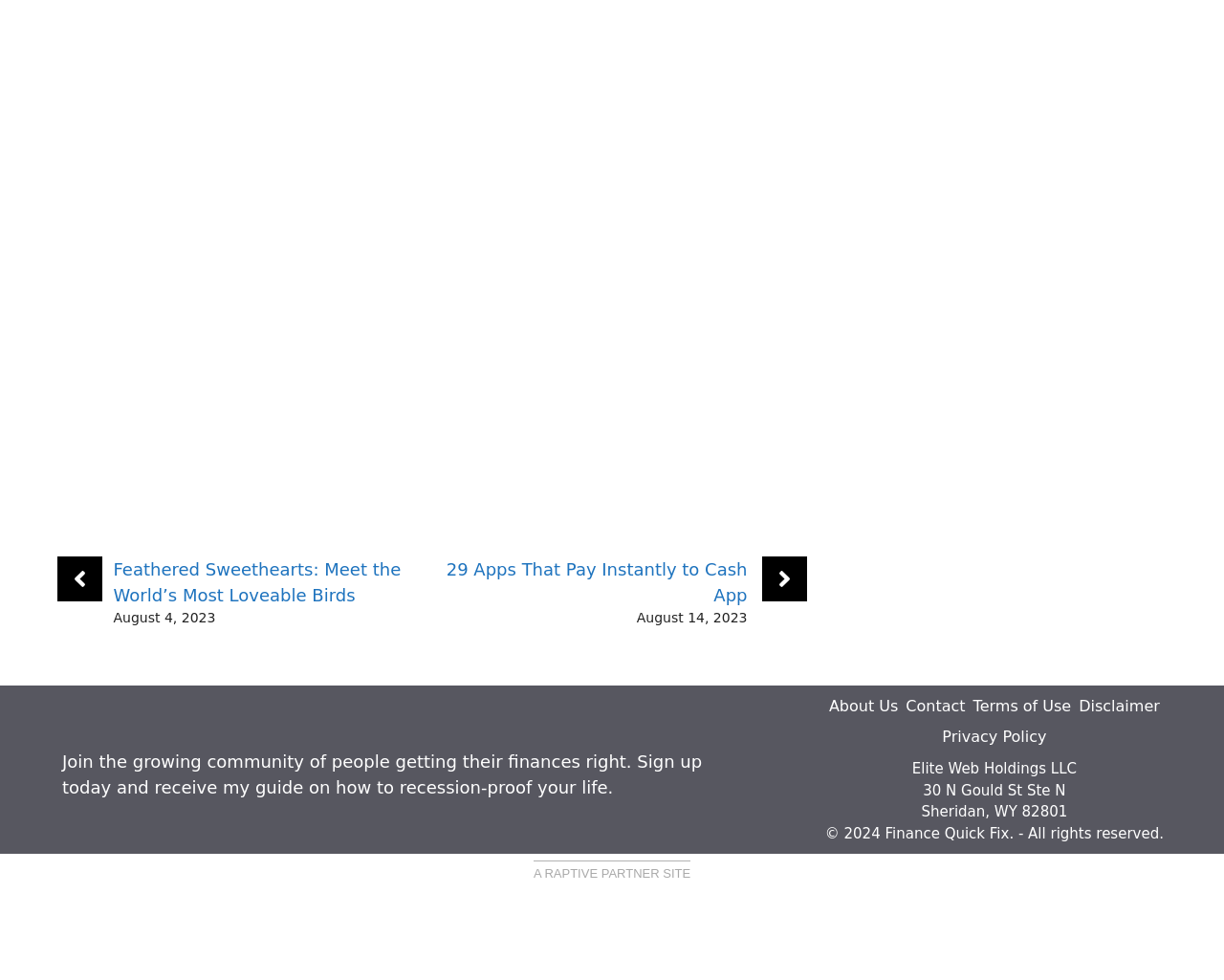What is the address of the company?
Examine the webpage screenshot and provide an in-depth answer to the question.

I found the address of the company by looking at the static text elements '30 N Gould St Ste N' and 'Sheridan, WY 82801' which are located within the footer section.